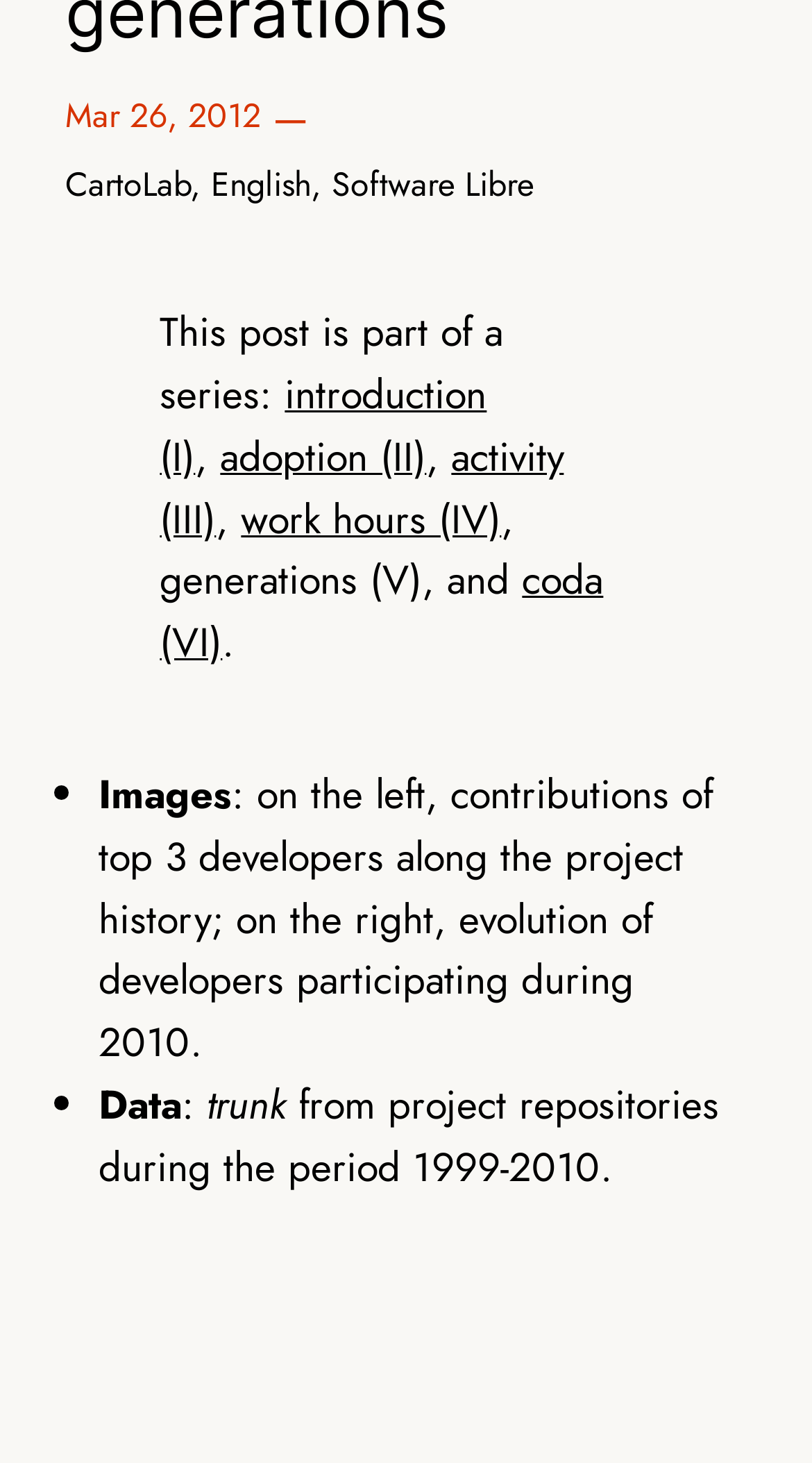Please determine the bounding box coordinates for the UI element described here. Use the format (top-left x, top-left y, bottom-right x, bottom-right y) with values bounded between 0 and 1: CartoLab

[0.08, 0.11, 0.234, 0.143]